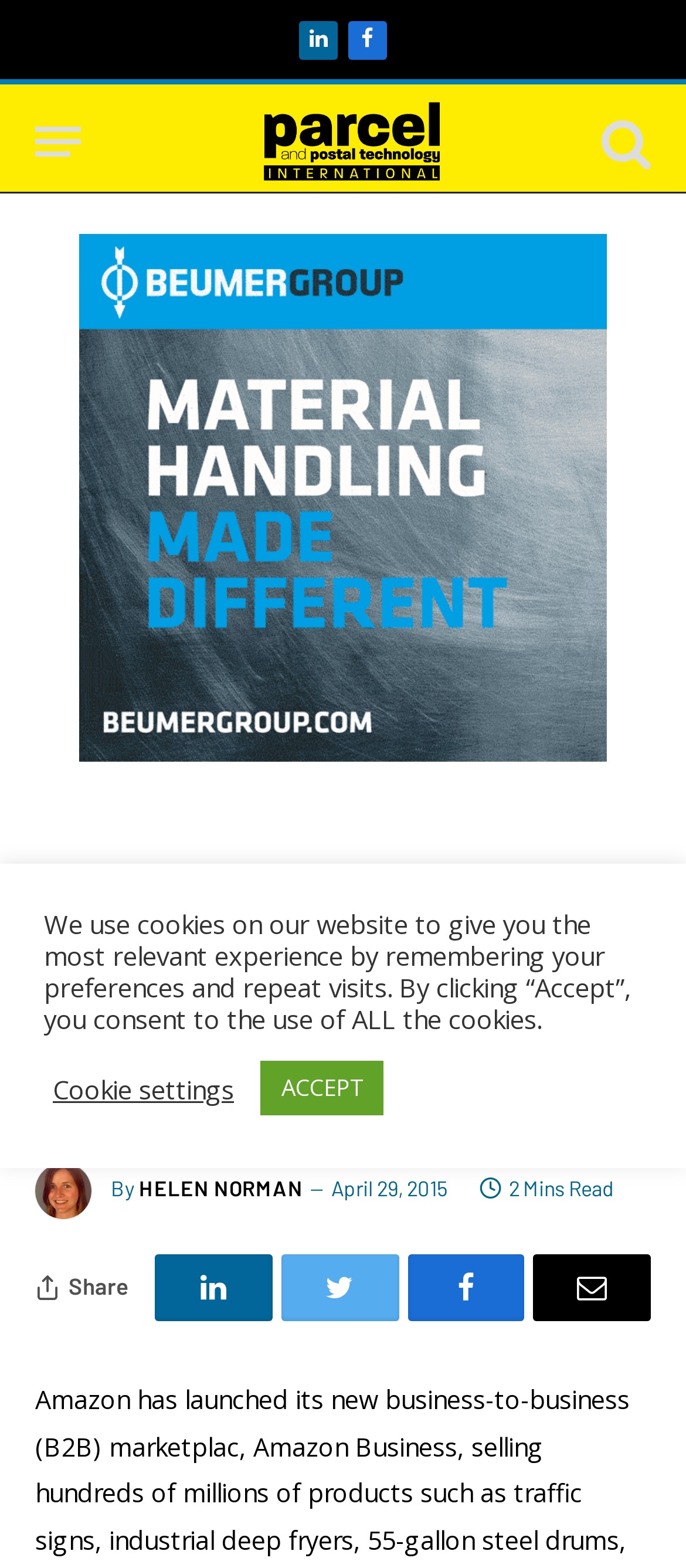Please provide a comprehensive response to the question based on the details in the image: What is the name of the author of the article?

I found the author's name by looking at the text next to the 'By' label, which is 'HELEN NORMAN'.